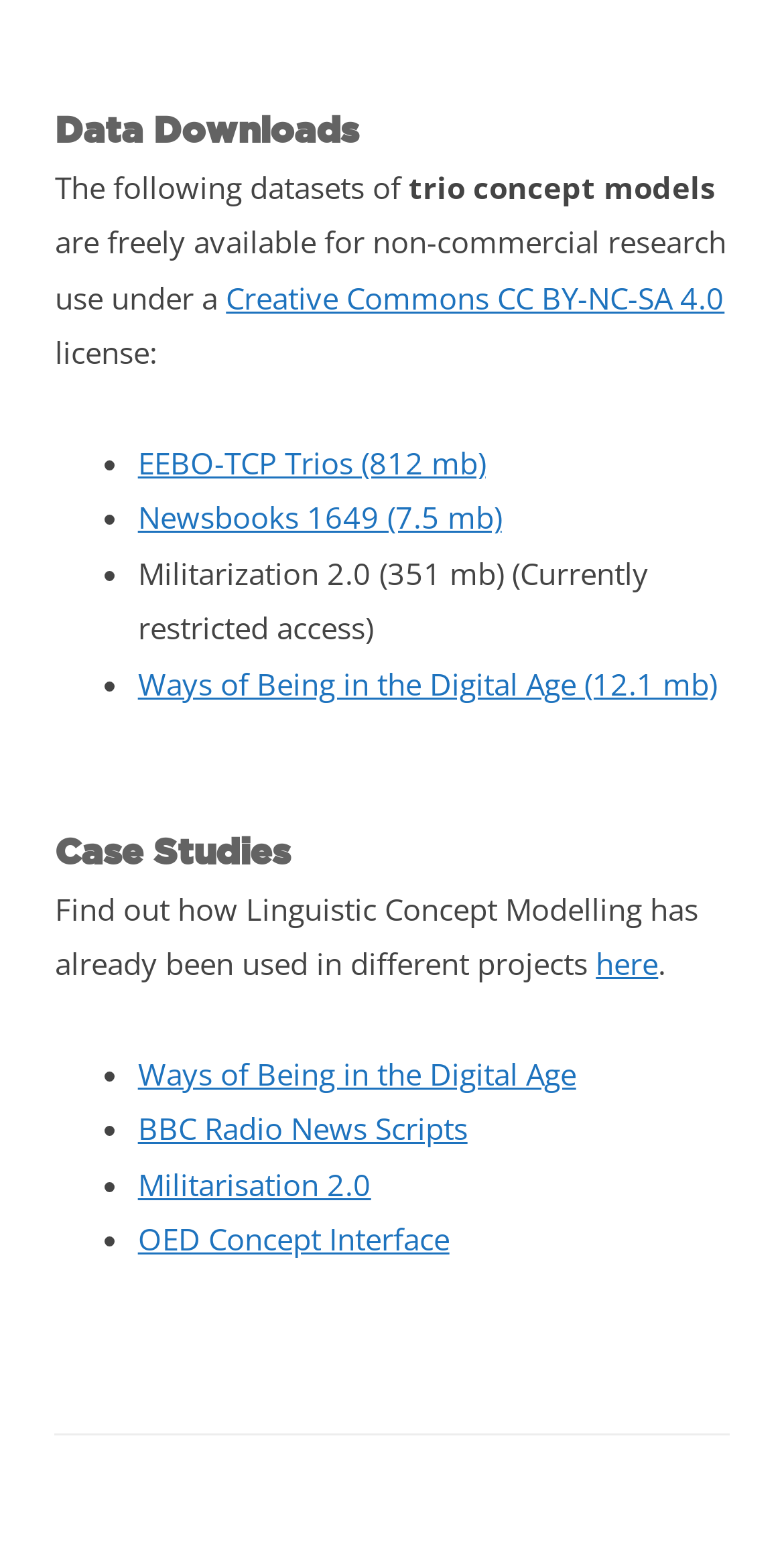Locate the bounding box coordinates of the area that needs to be clicked to fulfill the following instruction: "view Case Studies". The coordinates should be in the format of four float numbers between 0 and 1, namely [left, top, right, bottom].

[0.07, 0.532, 0.93, 0.571]